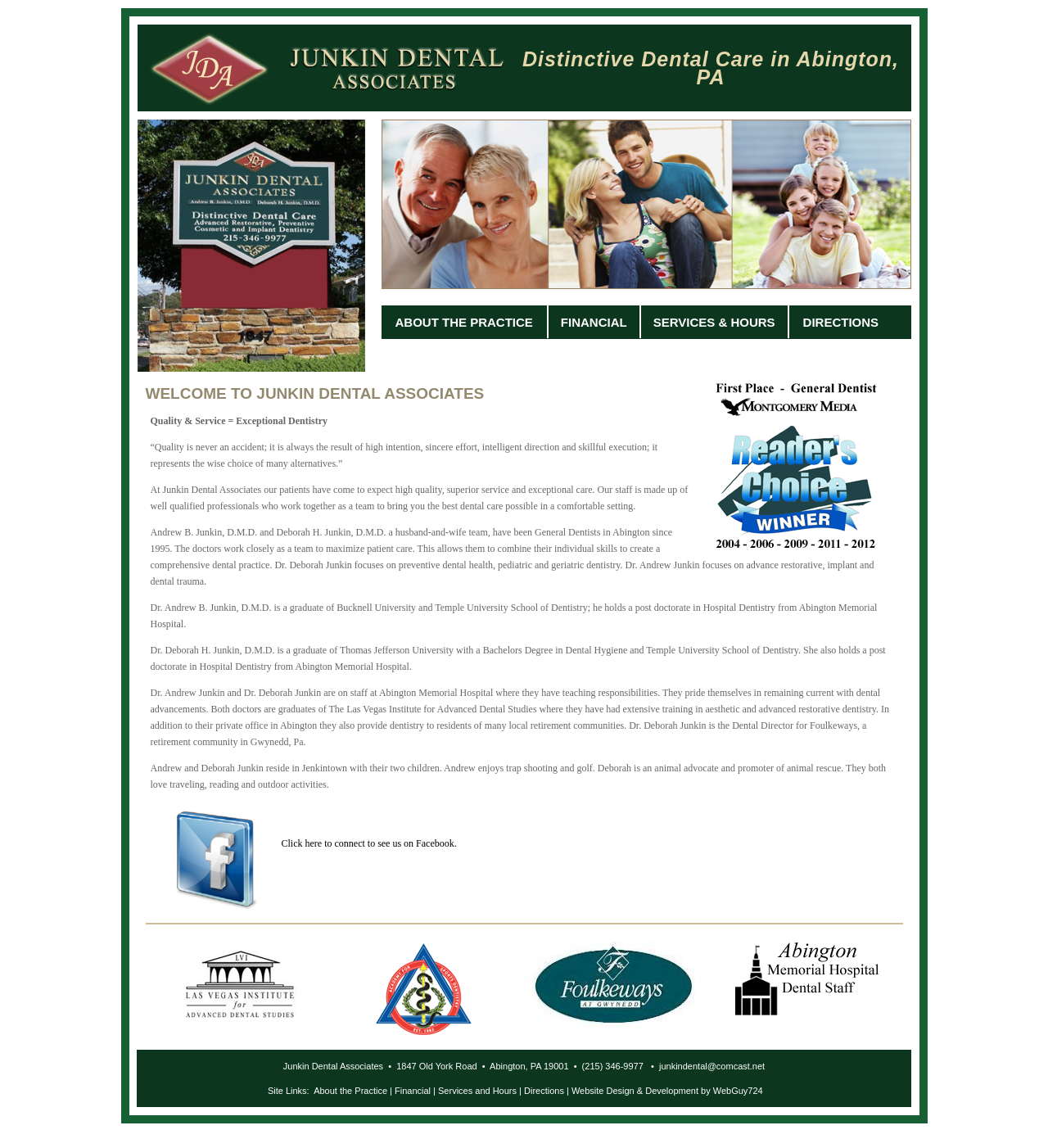Find the bounding box coordinates of the element to click in order to complete this instruction: "Read about the practice". The bounding box coordinates must be four float numbers between 0 and 1, denoted as [left, top, right, bottom].

[0.364, 0.266, 0.522, 0.295]